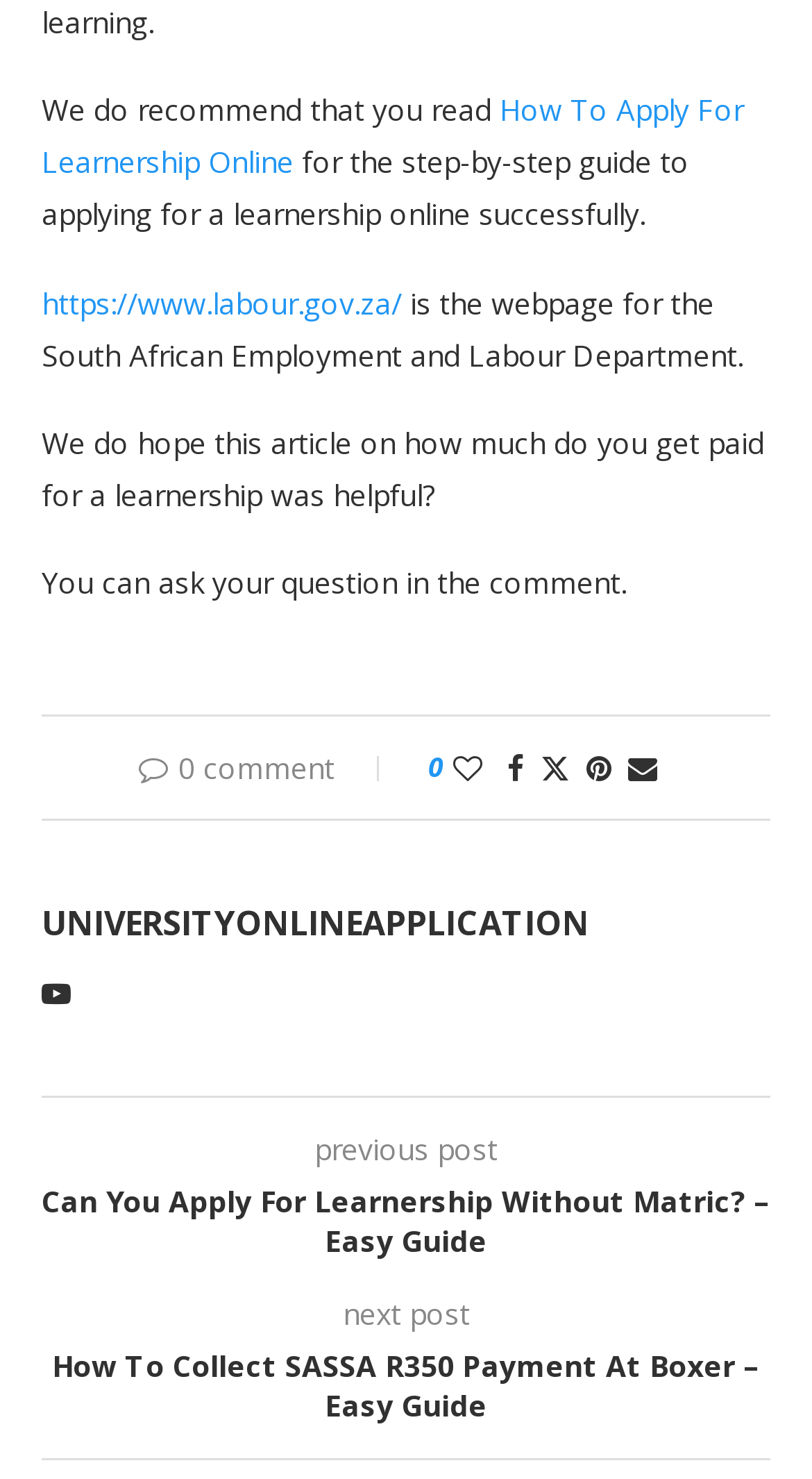How many comments are there on this article?
Refer to the image and provide a concise answer in one word or phrase.

0